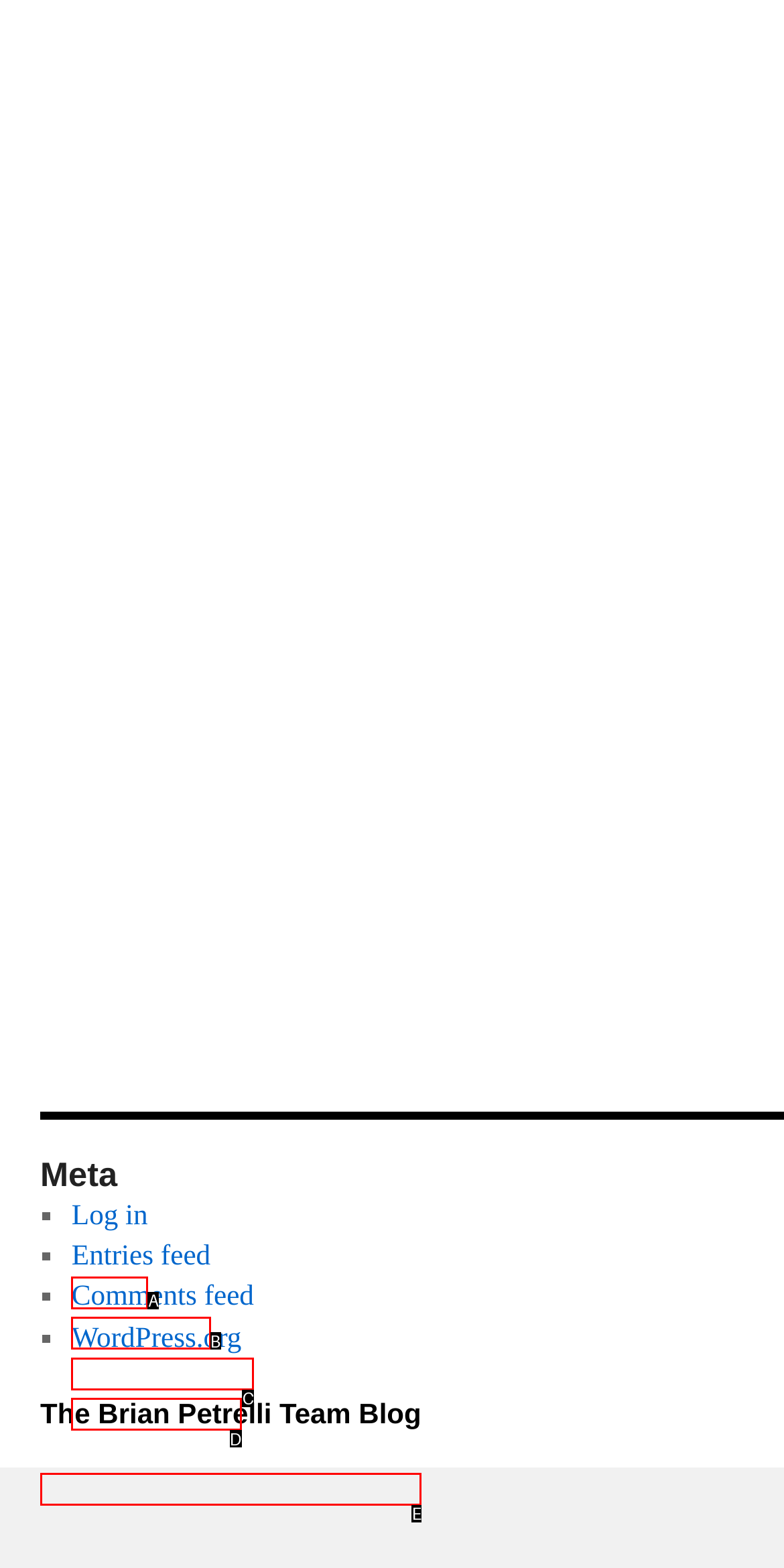Choose the letter that best represents the description: Log in. Answer with the letter of the selected choice directly.

A